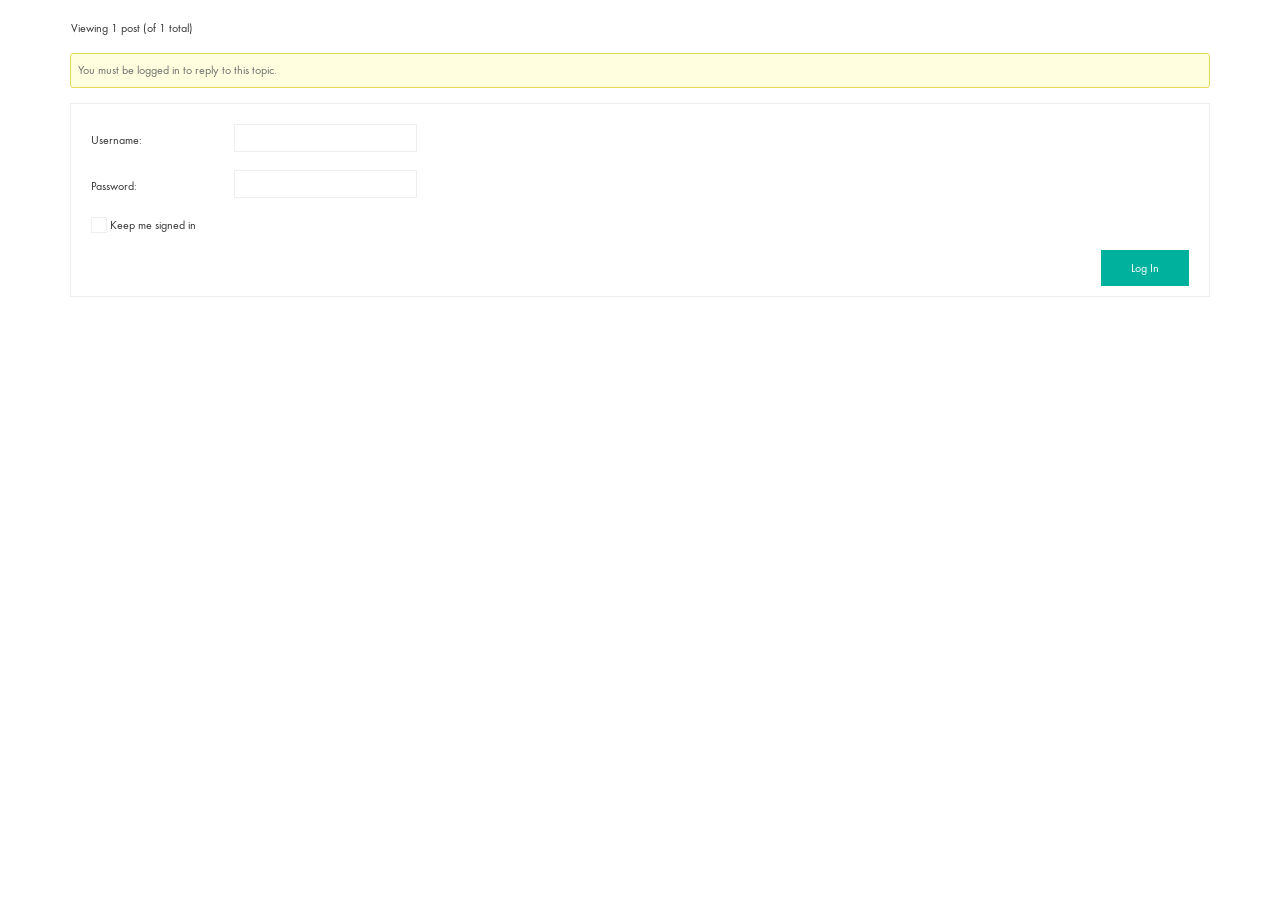Identify the bounding box for the UI element specified in this description: "It’s Nice That". The coordinates must be four float numbers between 0 and 1, formatted as [left, top, right, bottom].

[0.283, 0.444, 0.356, 0.471]